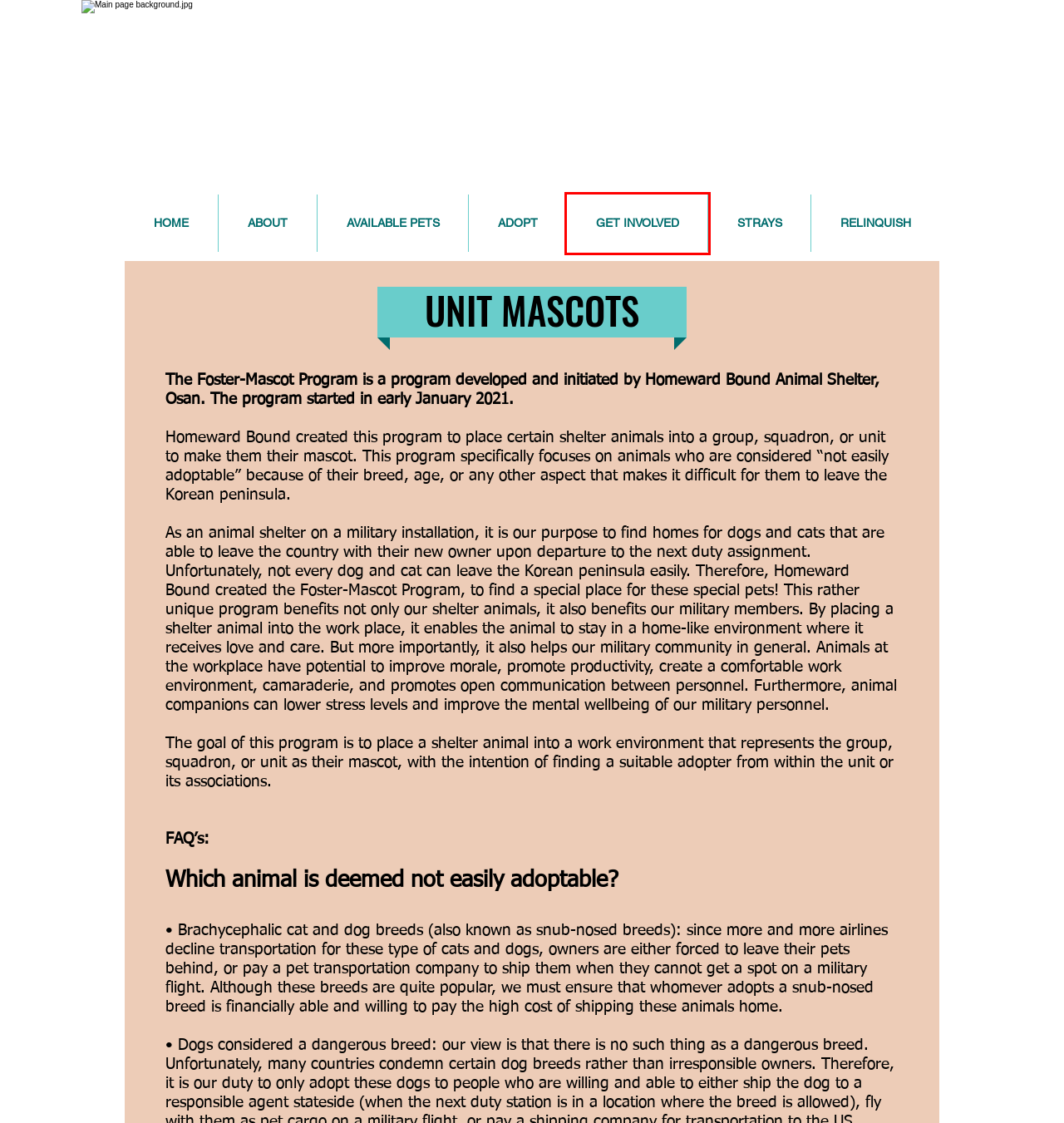A screenshot of a webpage is given with a red bounding box around a UI element. Choose the description that best matches the new webpage shown after clicking the element within the red bounding box. Here are the candidates:
A. Homeward Bound Osan | Animal Shelter
B. Homeward Bound Osan | RELINQUISH
C. Homeward Bound Osan | ADOPT
D. Homeward Bound Osan | AVAILABLE PETS
E. Amazon.com
F. Homeward Bound Osan | GET INVOLVED
G. Homeward Bound Osan | STRAYS
H. Homeward Bound Osan | ABOUT

F